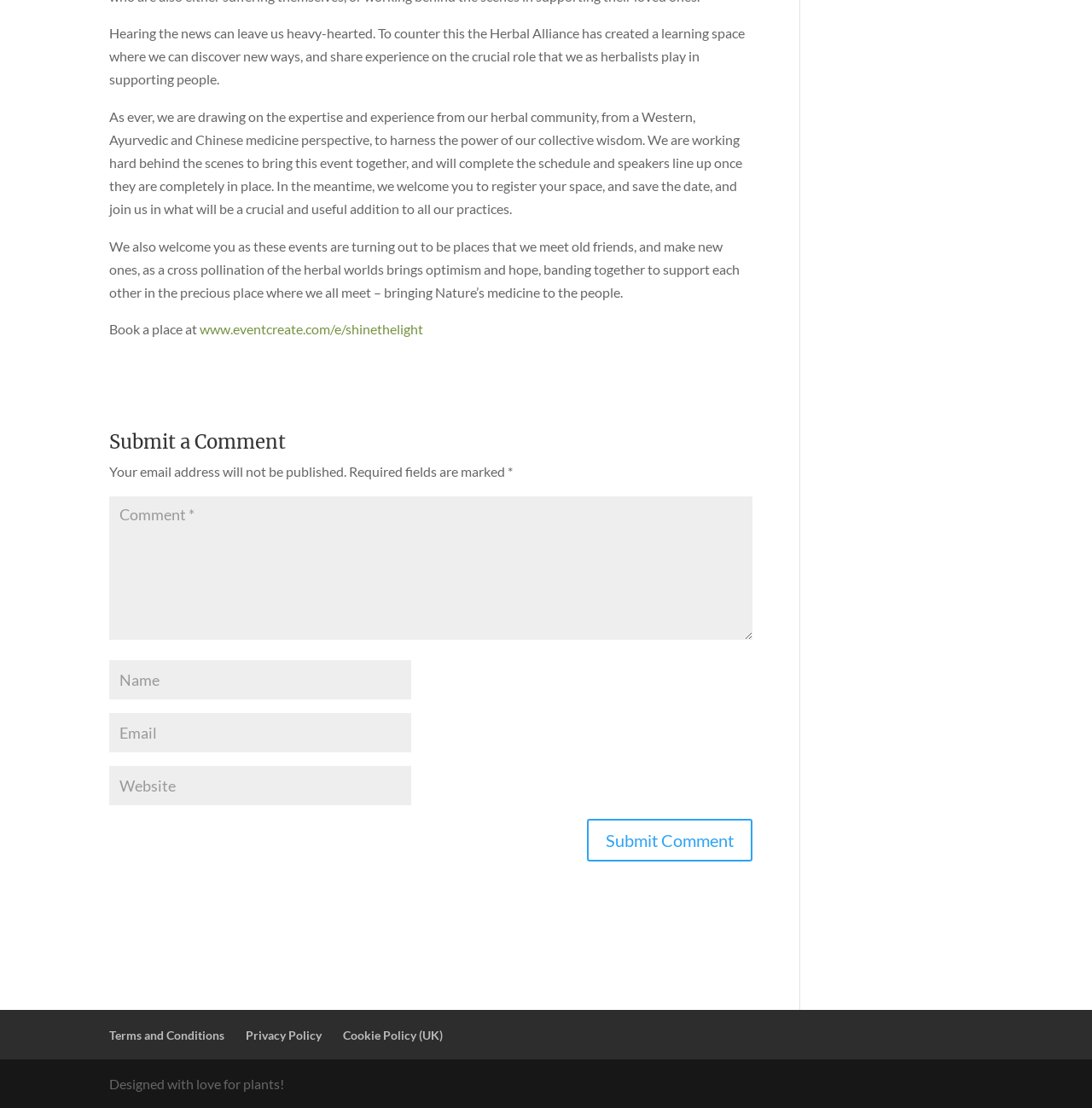Show the bounding box coordinates of the region that should be clicked to follow the instruction: "Visit the terms and conditions page."

[0.1, 0.927, 0.205, 0.94]